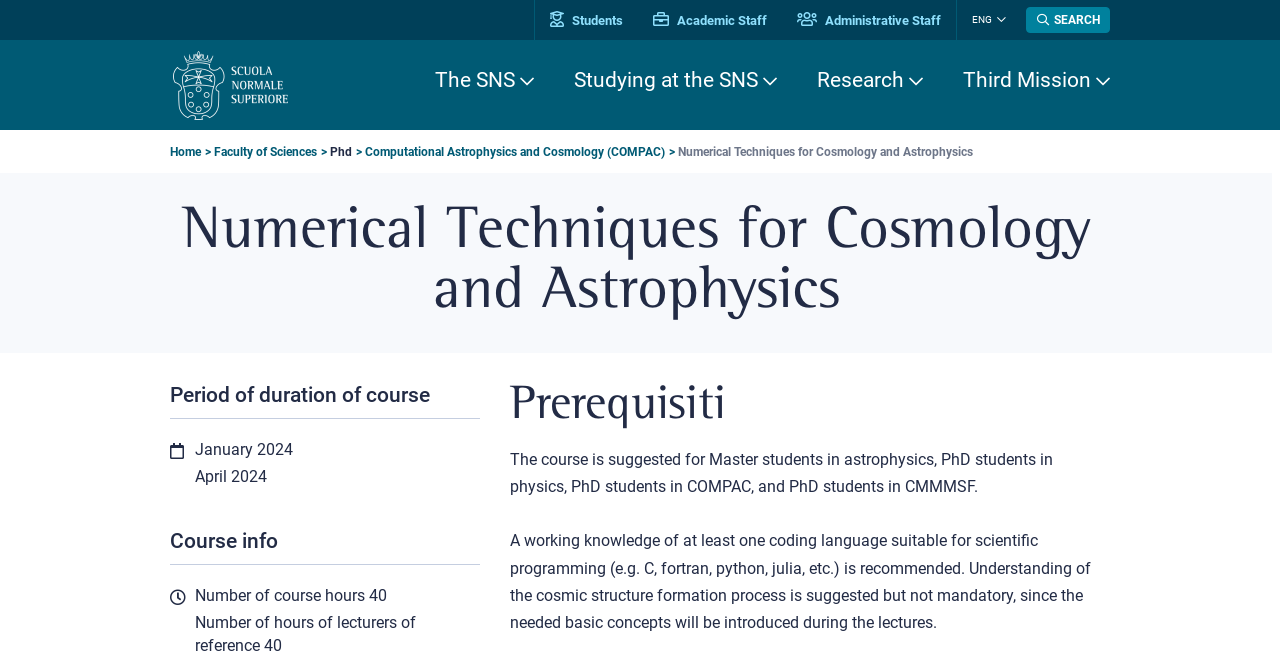Identify the bounding box coordinates for the UI element described by the following text: "Third Mission". Provide the coordinates as four float numbers between 0 and 1, in the format [left, top, right, bottom].

[0.737, 0.083, 0.883, 0.196]